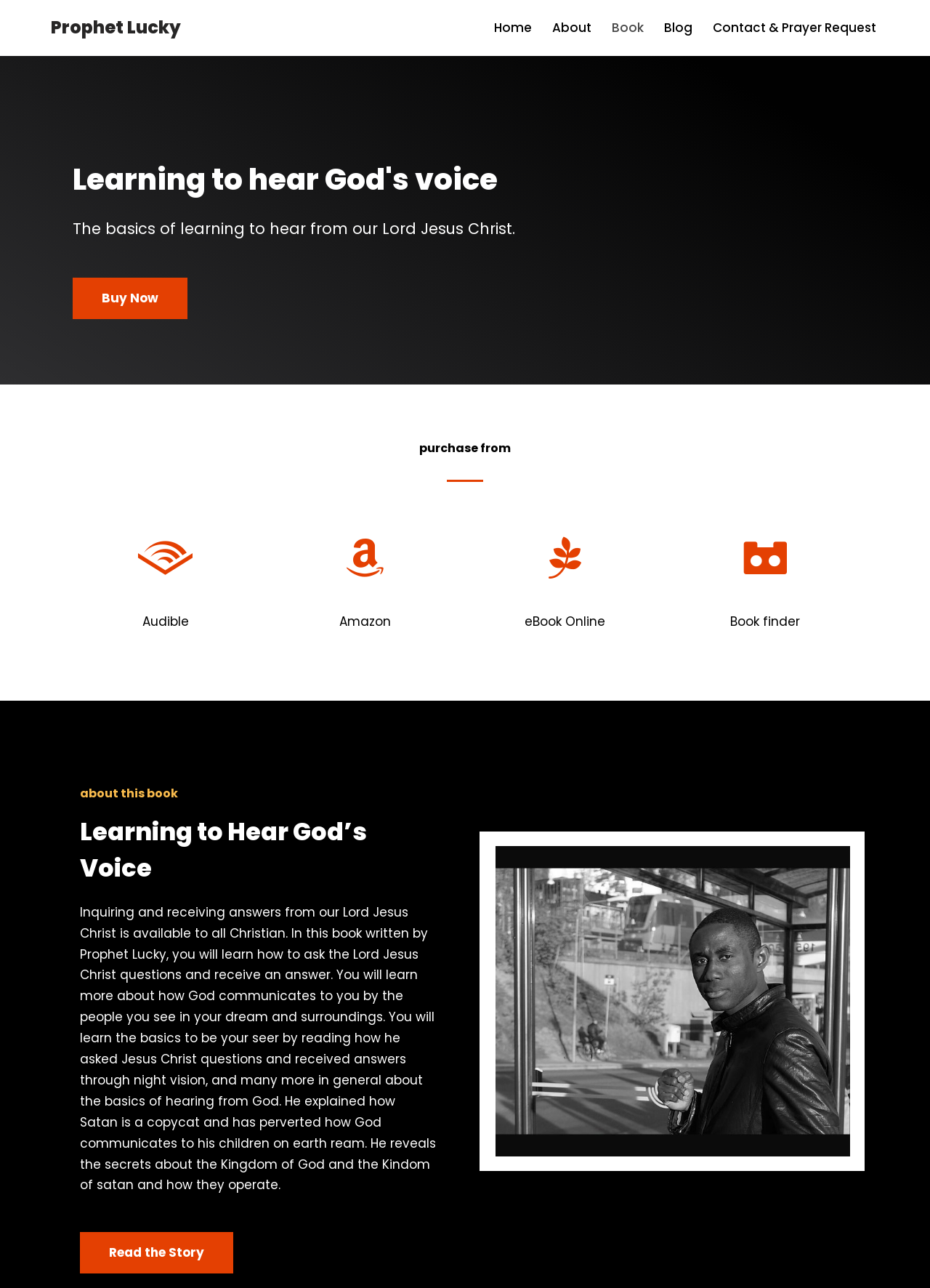Please answer the following question using a single word or phrase: 
What is the main topic of the book?

Hearing from God